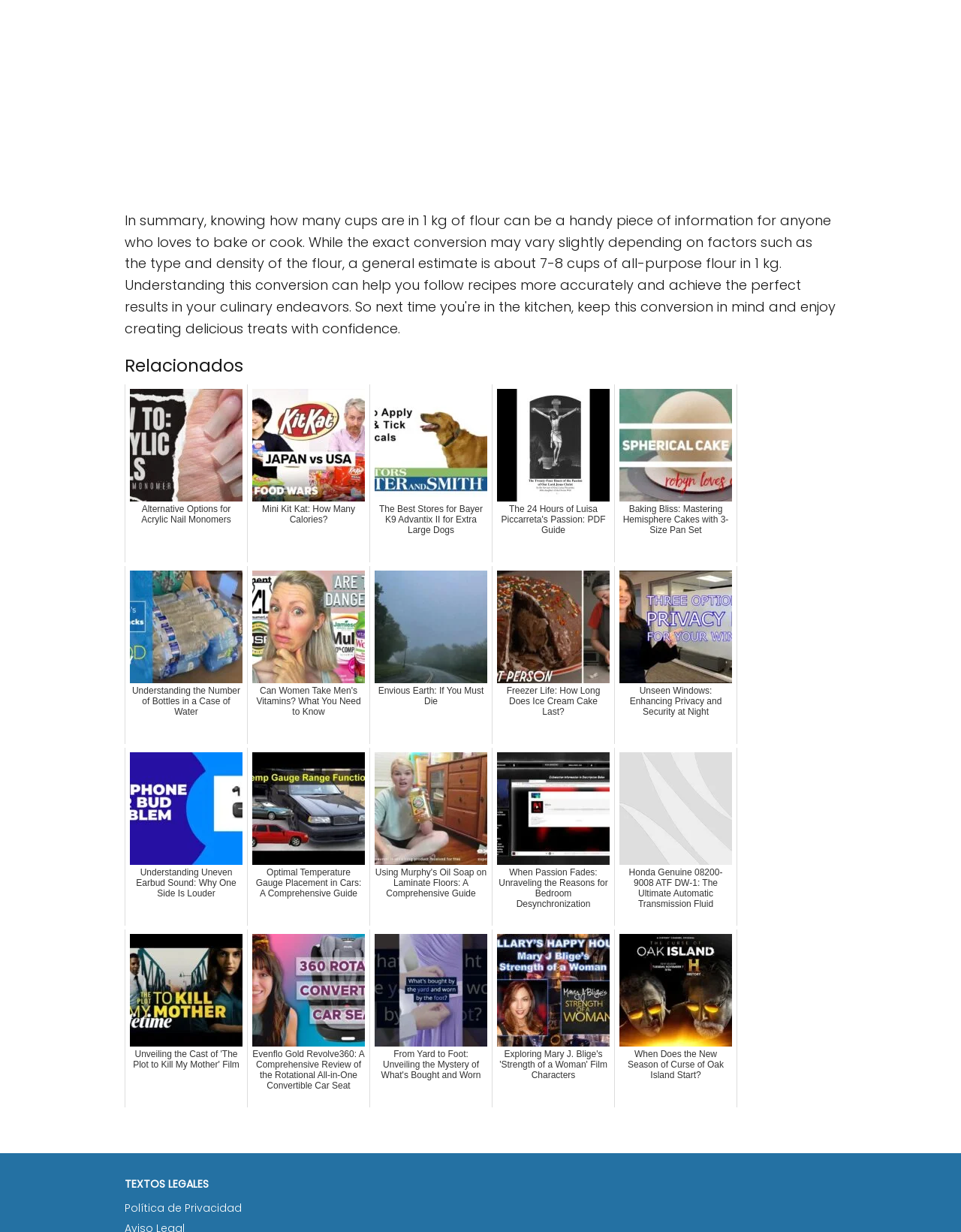Could you provide the bounding box coordinates for the portion of the screen to click to complete this instruction: "View 'Política de Privacidad'"?

[0.13, 0.974, 0.252, 0.986]